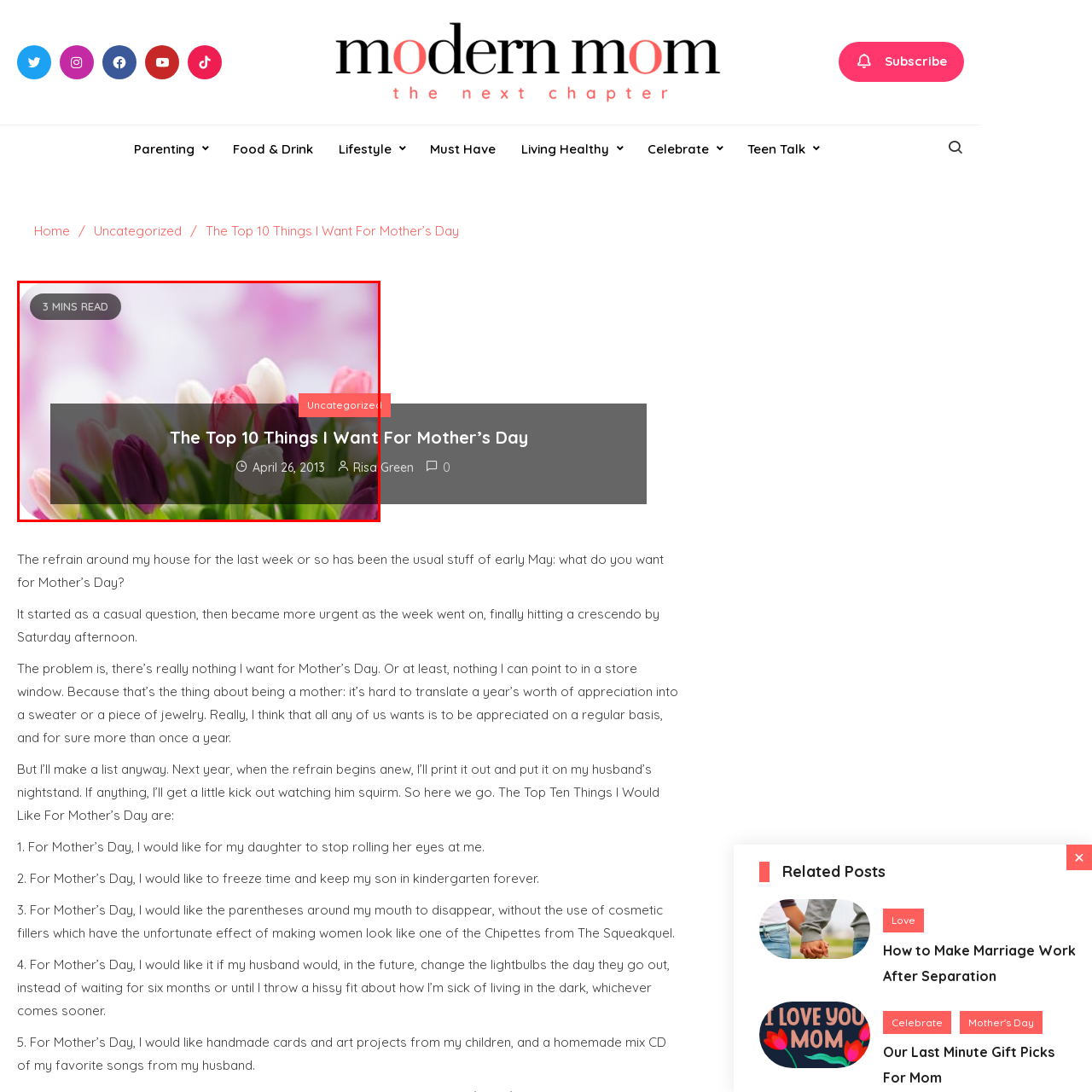Look at the area highlighted in the red box, When was the article published? Please provide an answer in a single word or phrase.

April 26, 2013